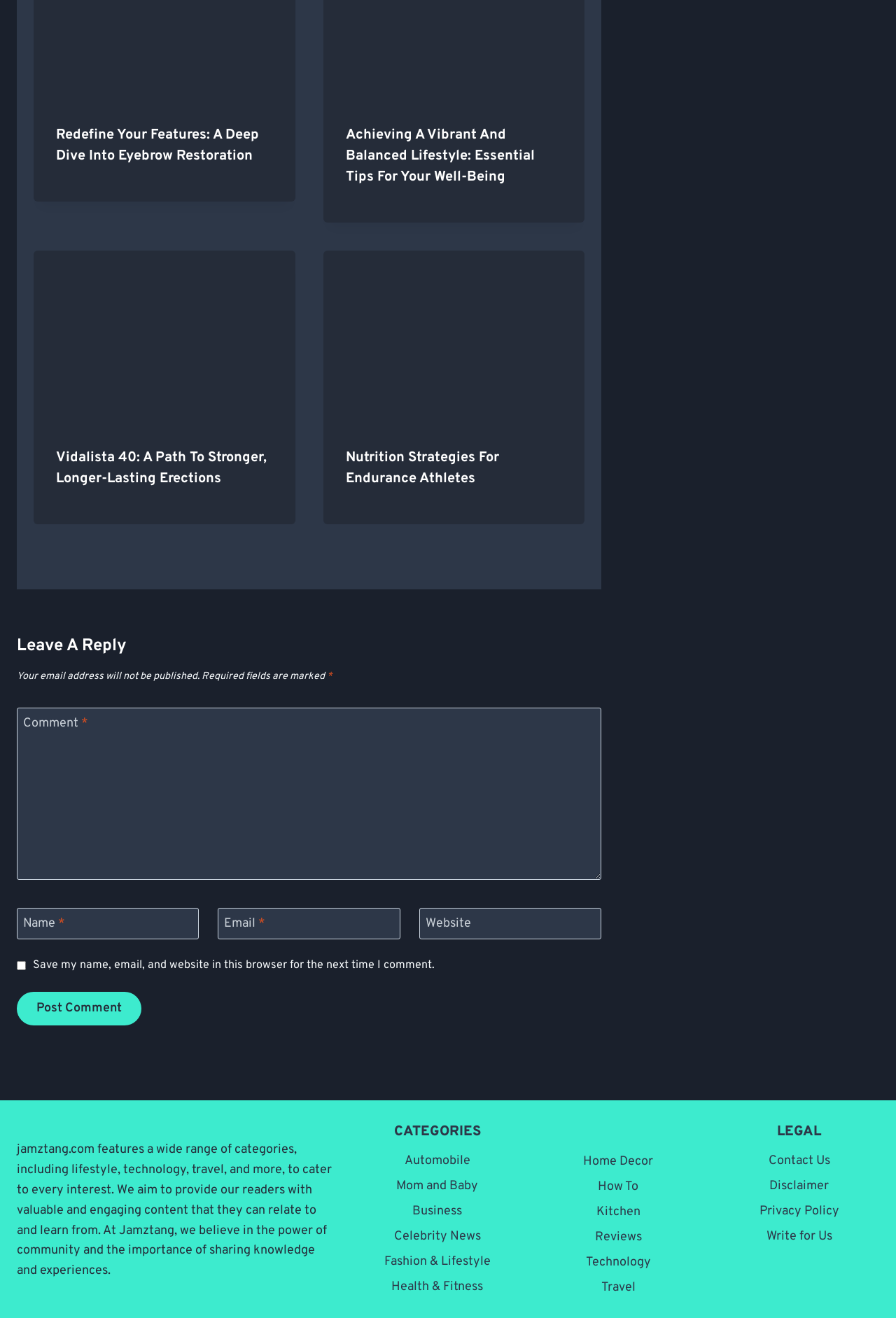Please specify the bounding box coordinates in the format (top-left x, top-left y, bottom-right x, bottom-right y), with all values as floating point numbers between 0 and 1. Identify the bounding box of the UI element described by: Health & Fitness

[0.399, 0.967, 0.577, 0.986]